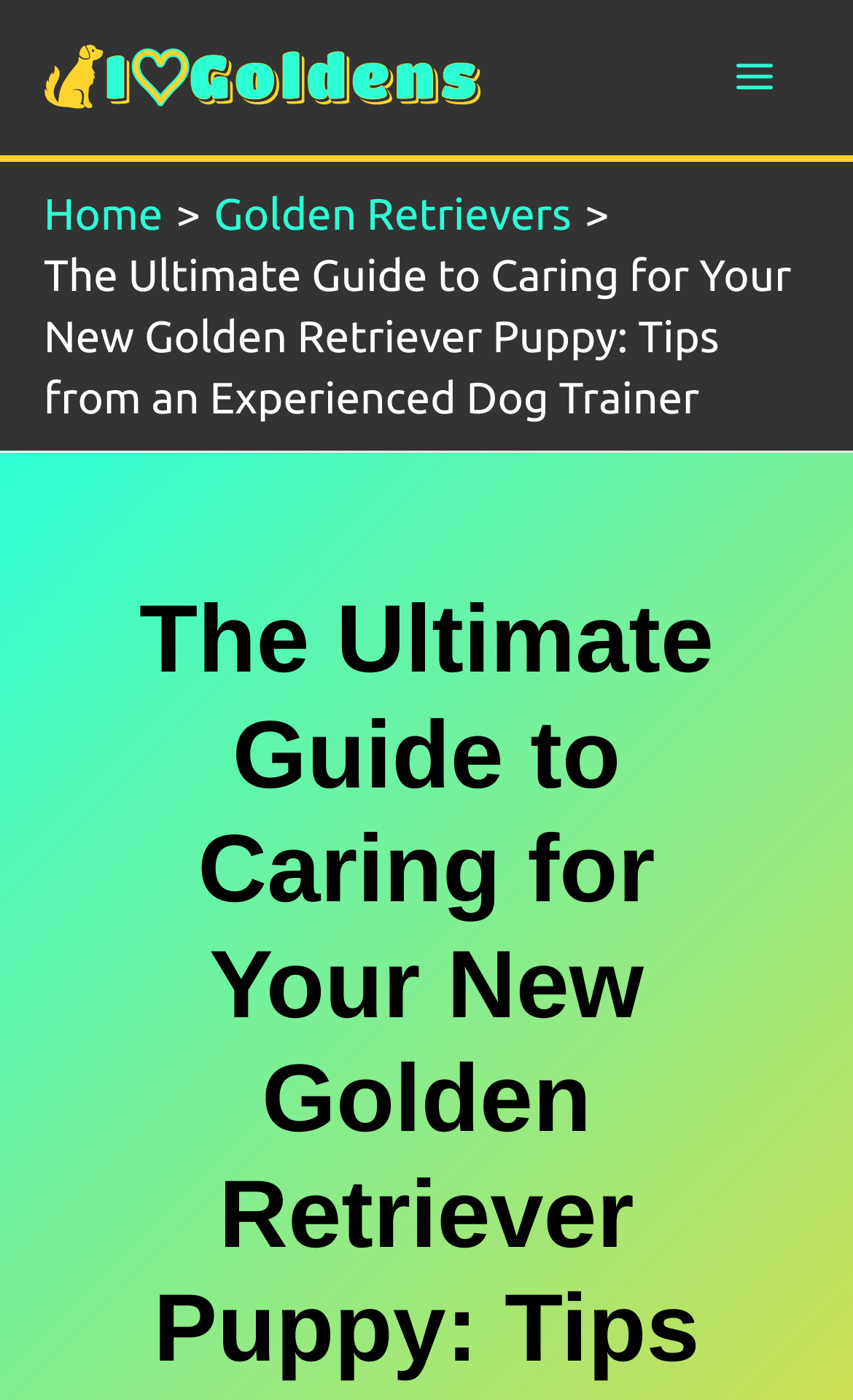What is the purpose of the button at the top right corner?
Based on the image, answer the question with as much detail as possible.

The button element located at [0.82, 0.016, 0.949, 0.094] is labeled 'Main Menu' and is likely used to expand or collapse the main menu of the website.